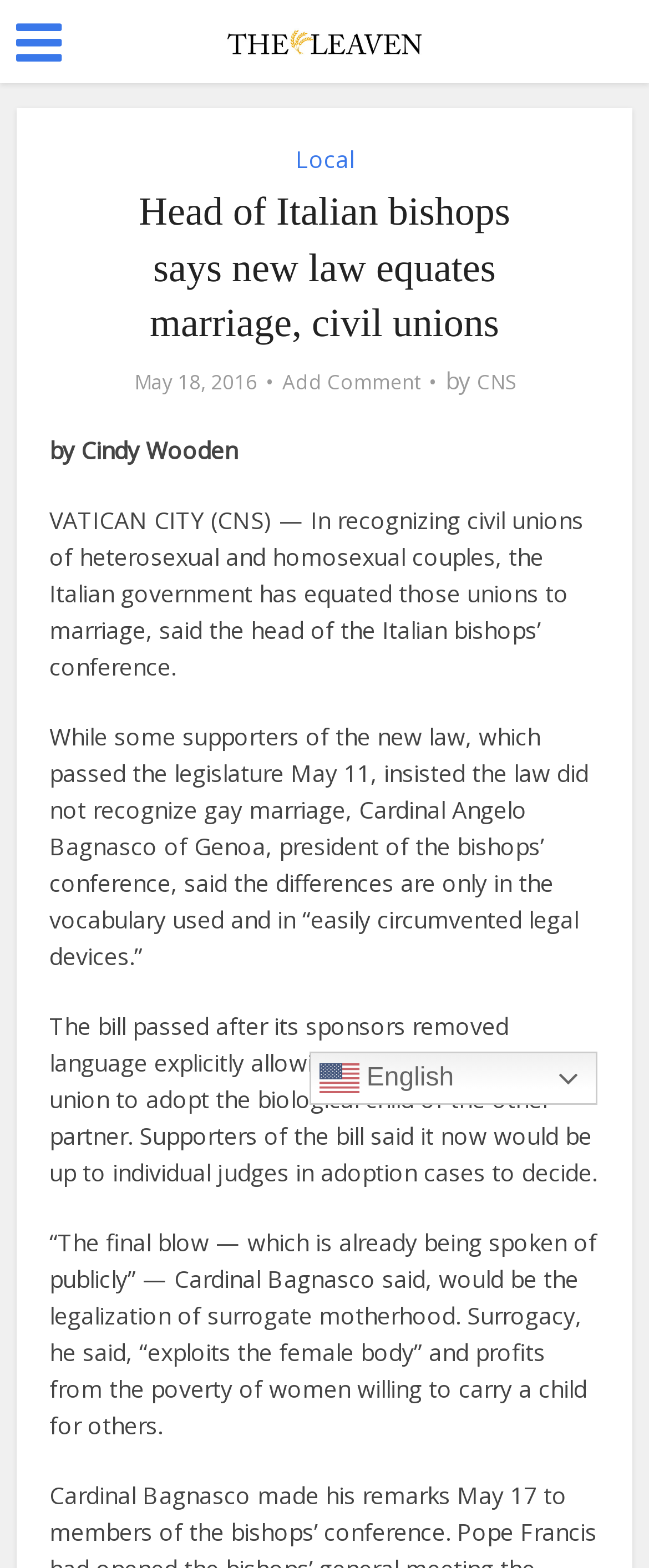Determine the bounding box for the HTML element described here: "Local". The coordinates should be given as [left, top, right, bottom] with each number being a float between 0 and 1.

[0.455, 0.091, 0.545, 0.111]